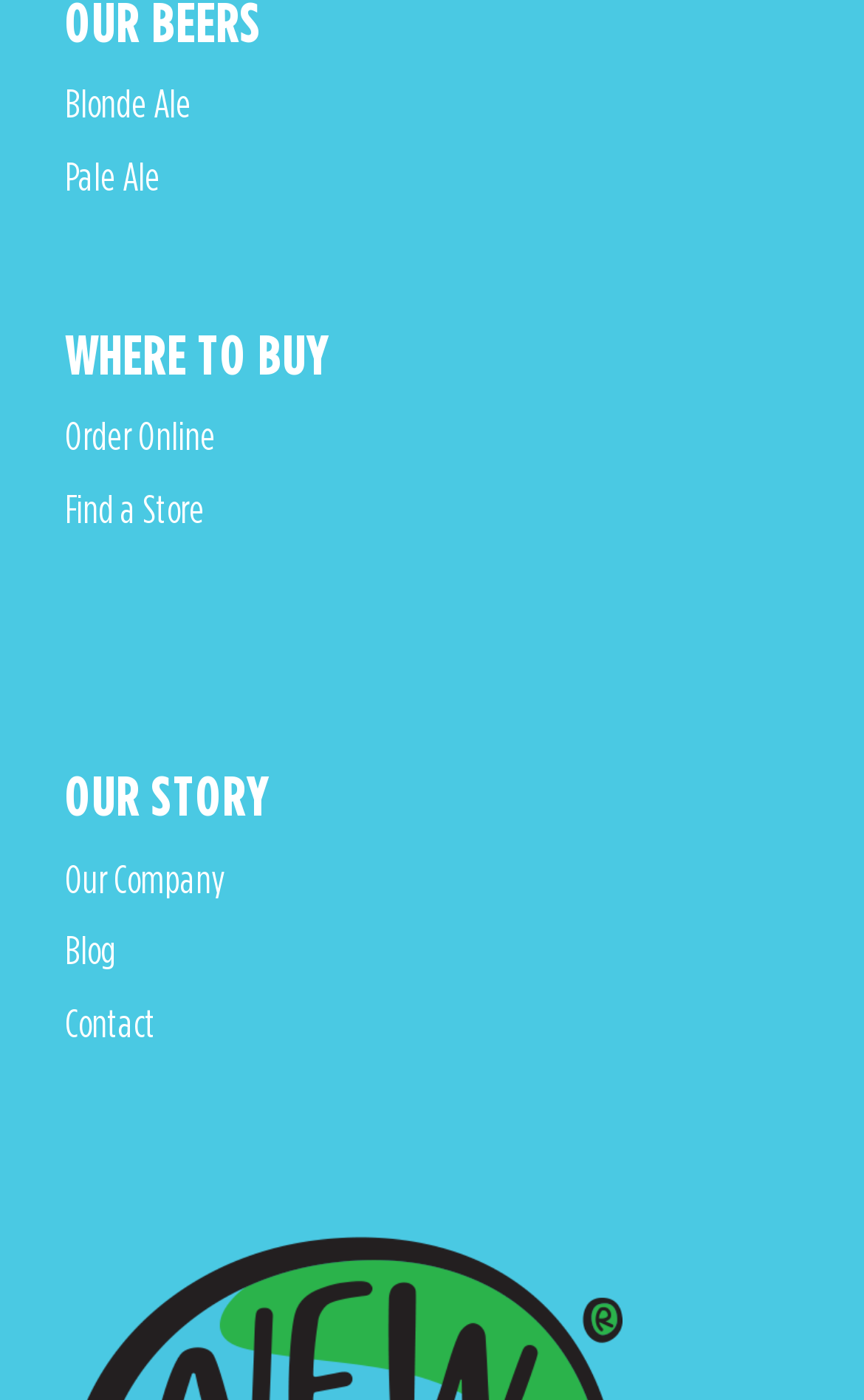What is the last link on the webpage?
Answer the question in a detailed and comprehensive manner.

By examining the links on the webpage, I found that the last link is 'Contact', which is located under the 'OUR STORY' heading.